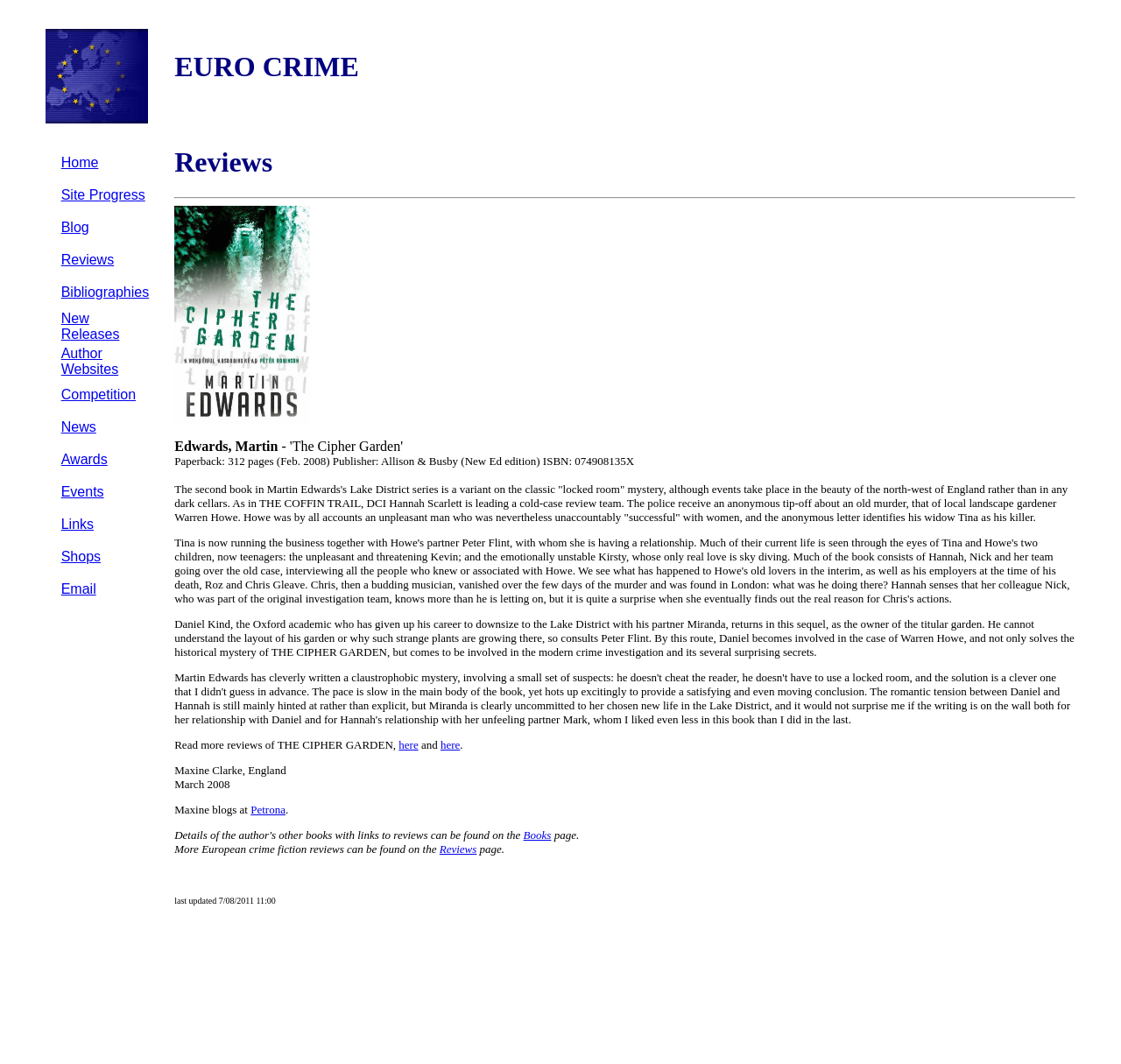What is the title of the website?
Provide a thorough and detailed answer to the question.

The title of the website can be found in the top-left corner of the webpage, where it says 'EURO CRIME' in a heading element.